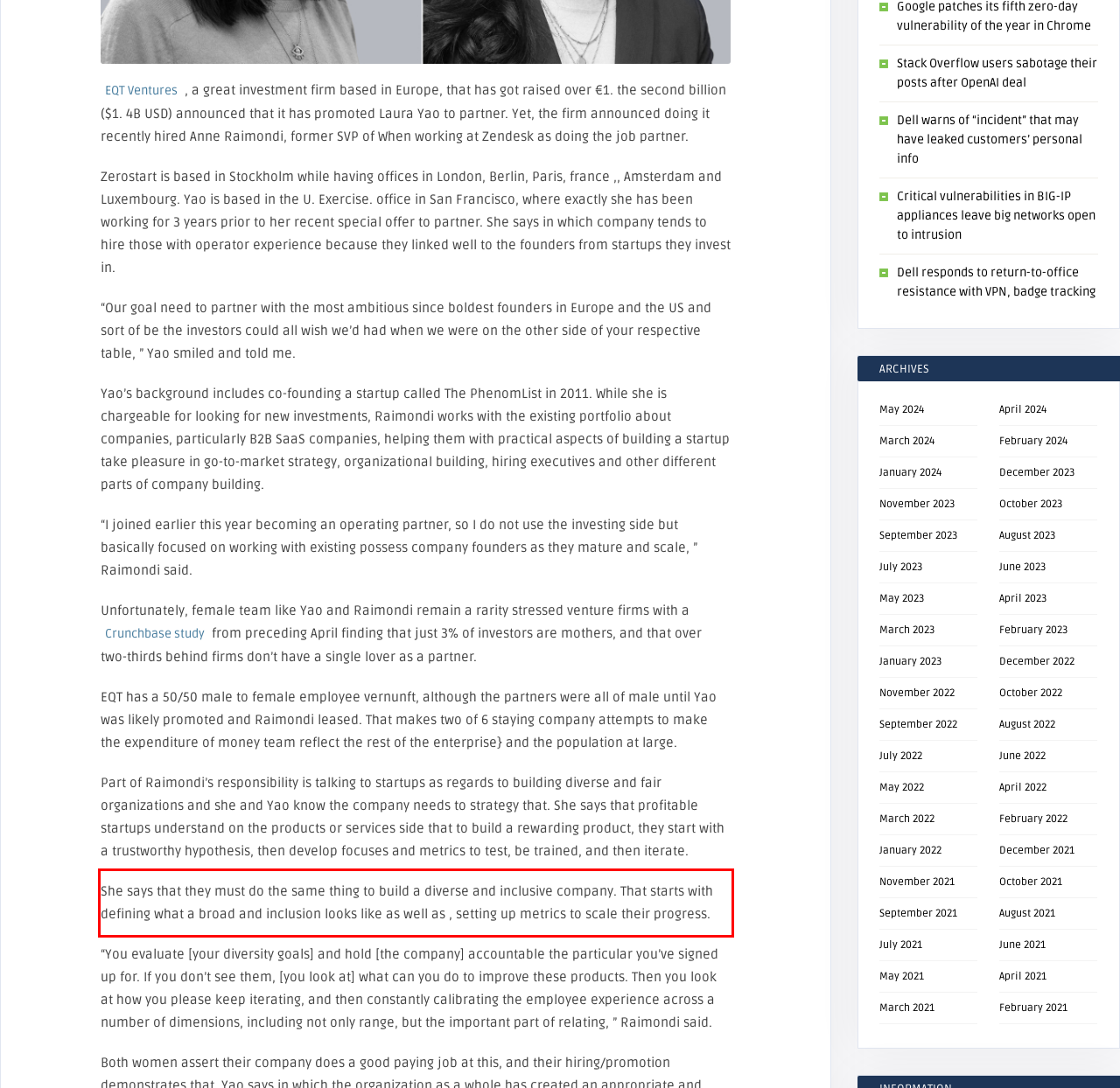There is a UI element on the webpage screenshot marked by a red bounding box. Extract and generate the text content from within this red box.

She says that they must do the same thing to build a diverse and inclusive company. That starts with defining what a broad and inclusion looks like as well as , setting up metrics to scale their progress.